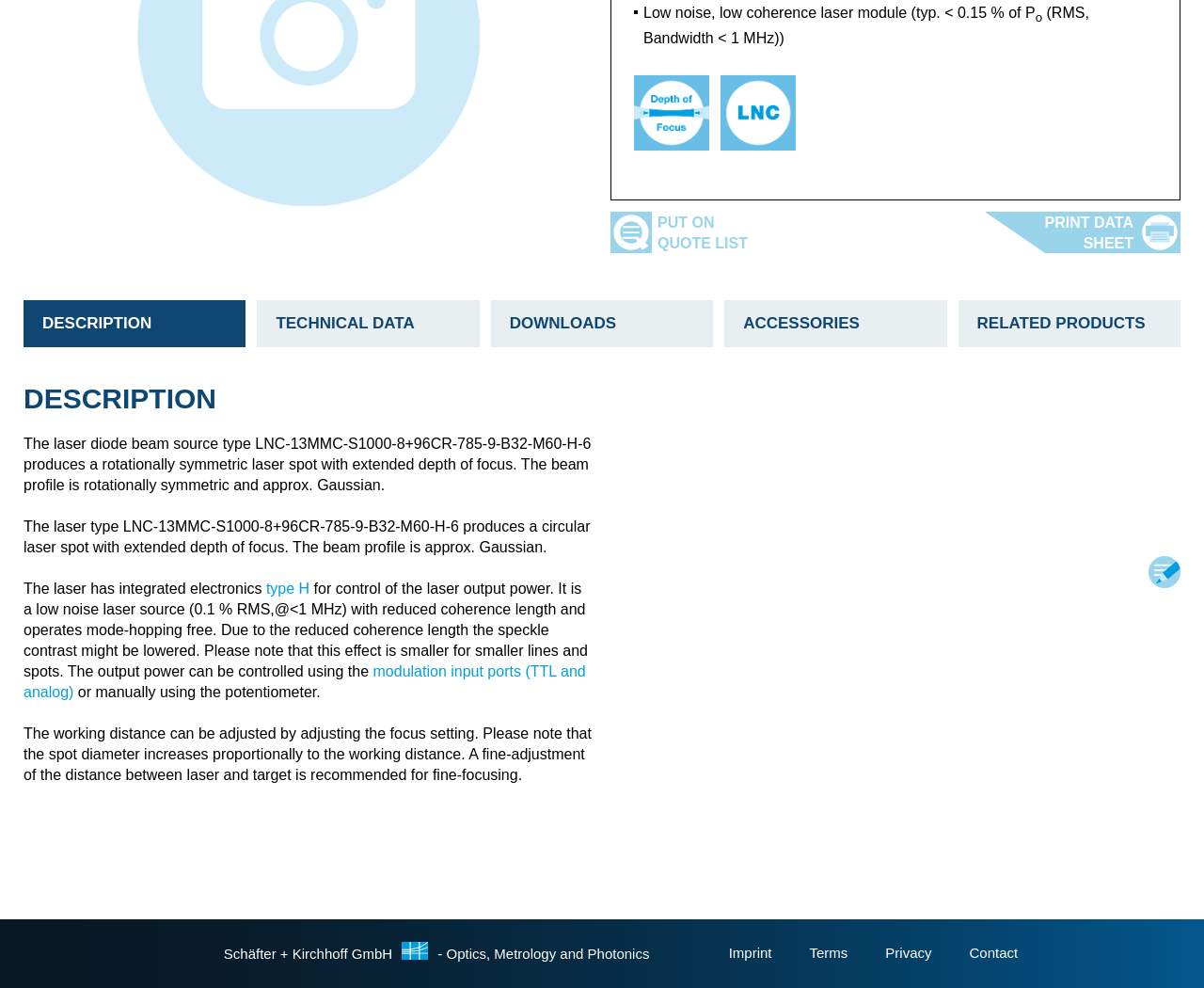Using floating point numbers between 0 and 1, provide the bounding box coordinates in the format (top-left x, top-left y, bottom-right x, bottom-right y). Locate the UI element described here: Contact

[0.805, 0.956, 0.845, 0.972]